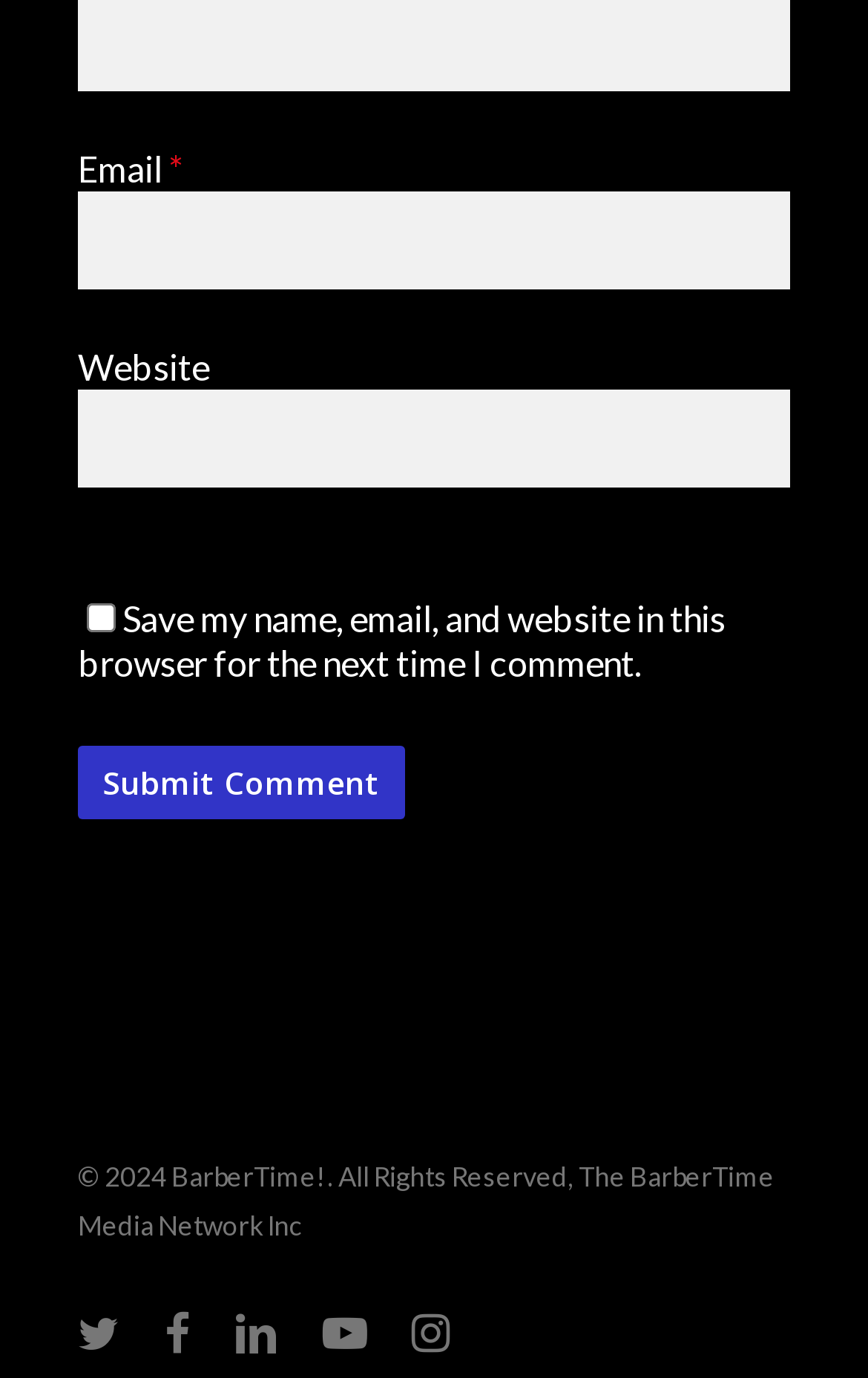What are the two required fields?
Using the picture, provide a one-word or short phrase answer.

Email, Website